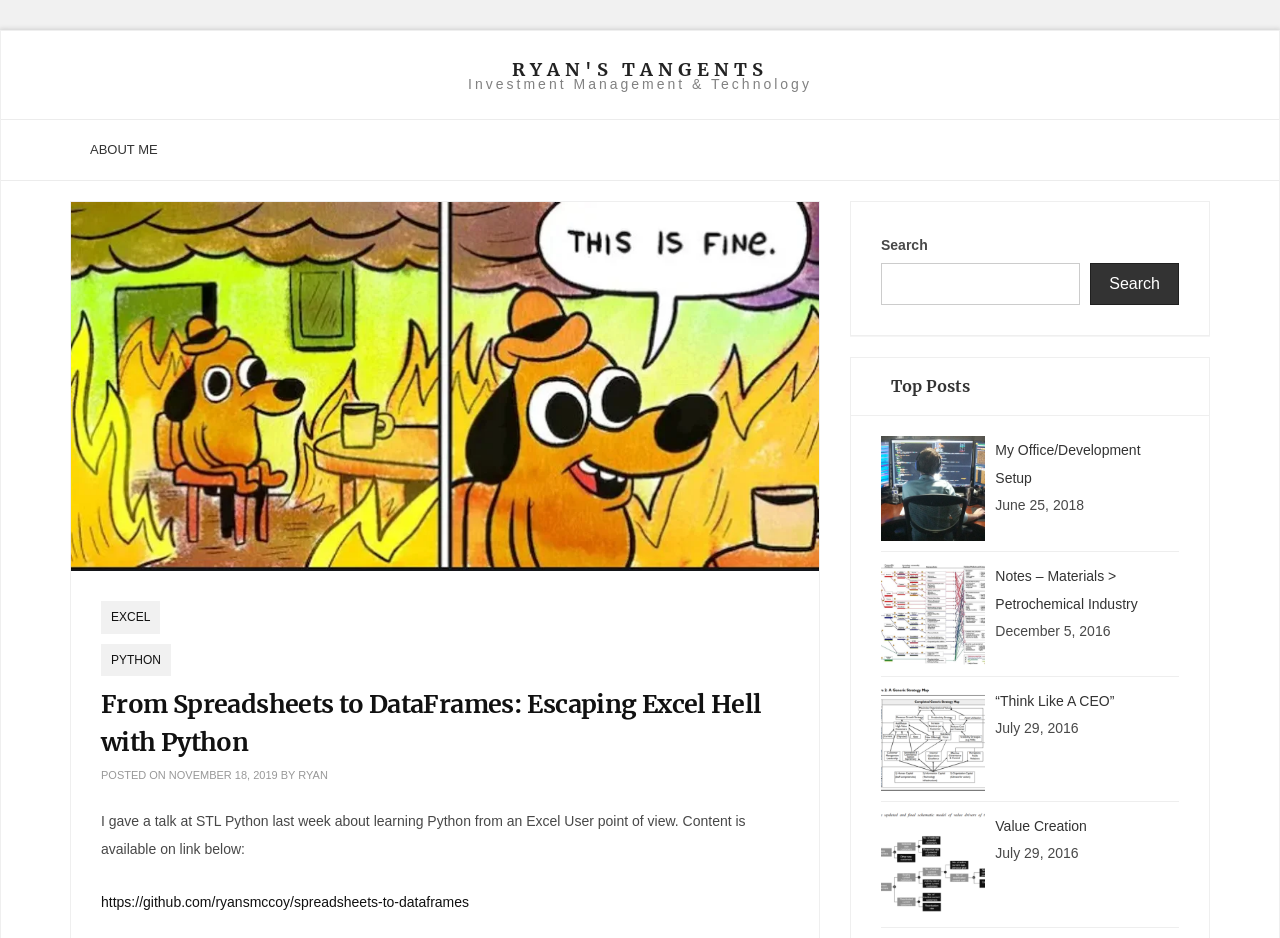What is the headline of the webpage?

From Spreadsheets to DataFrames: Escaping Excel Hell with Python